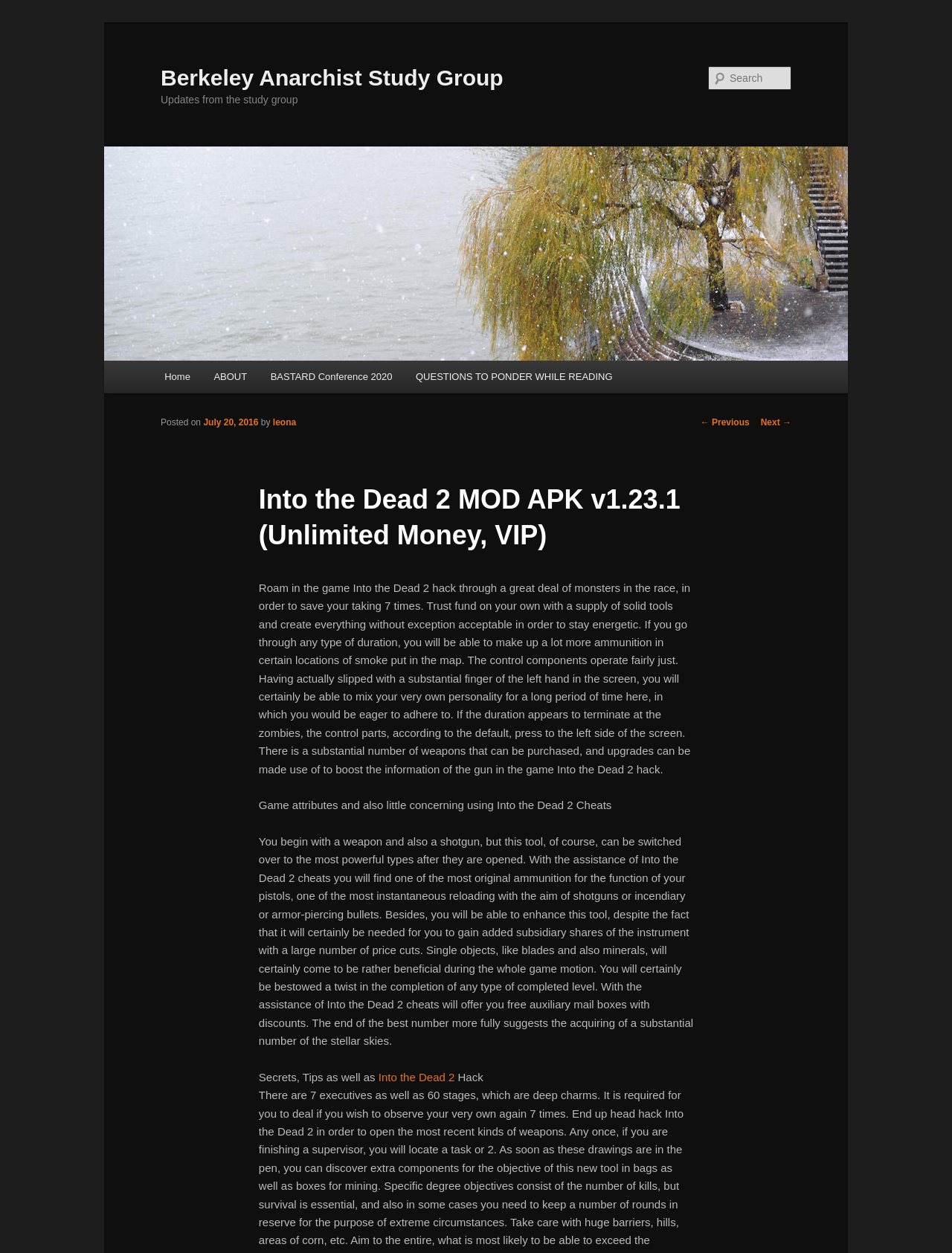What is the purpose of the search box?
Make sure to answer the question with a detailed and comprehensive explanation.

I found the answer by looking at the textbox element with the text 'Search' which is located at the top right of the webpage, and assuming that its purpose is to allow users to search for something.